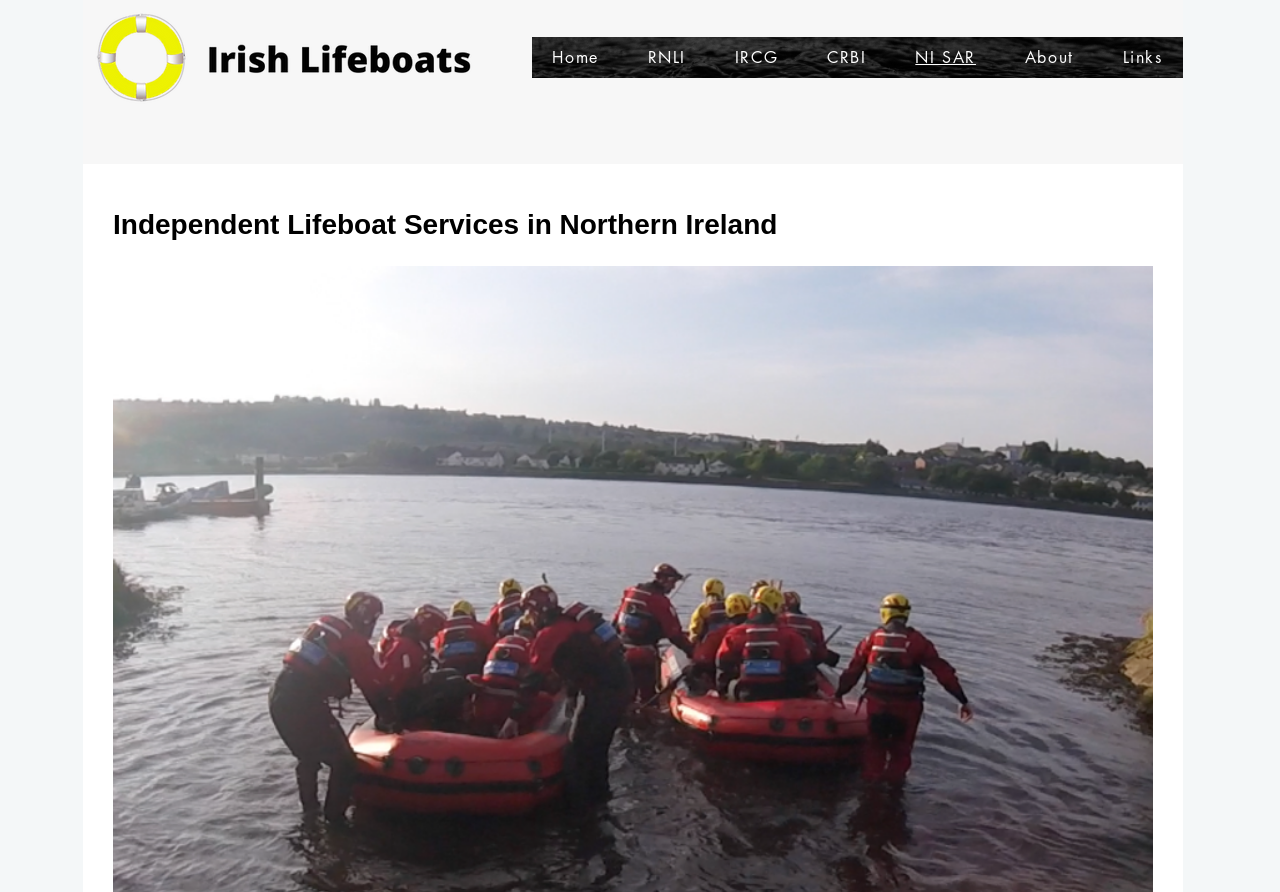Respond to the question below with a single word or phrase: What is the title of the main content section?

Independent Lifeboat Services in Northern Ireland